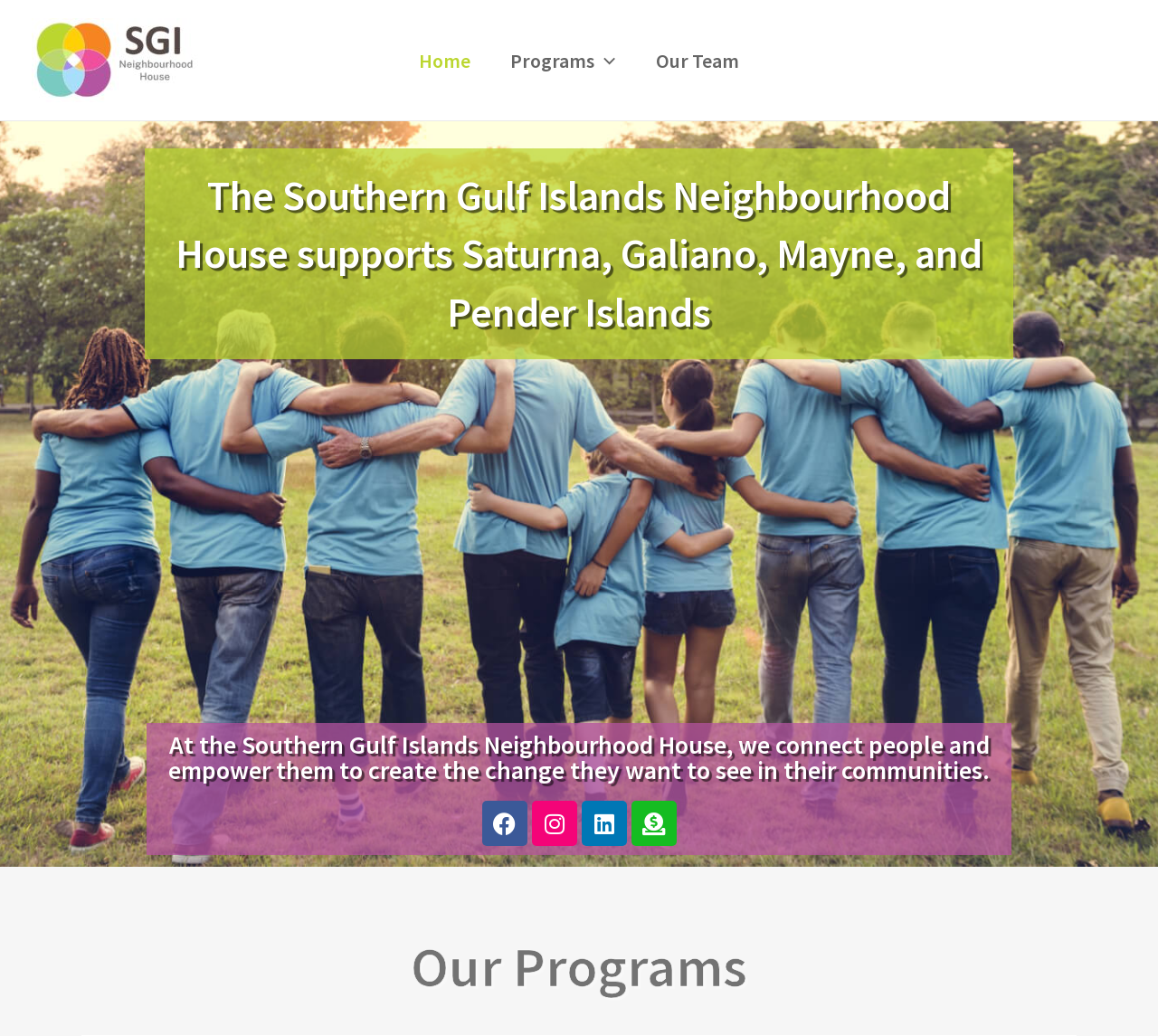Please specify the bounding box coordinates of the clickable region to carry out the following instruction: "make a donation". The coordinates should be four float numbers between 0 and 1, in the format [left, top, right, bottom].

[0.545, 0.773, 0.584, 0.817]